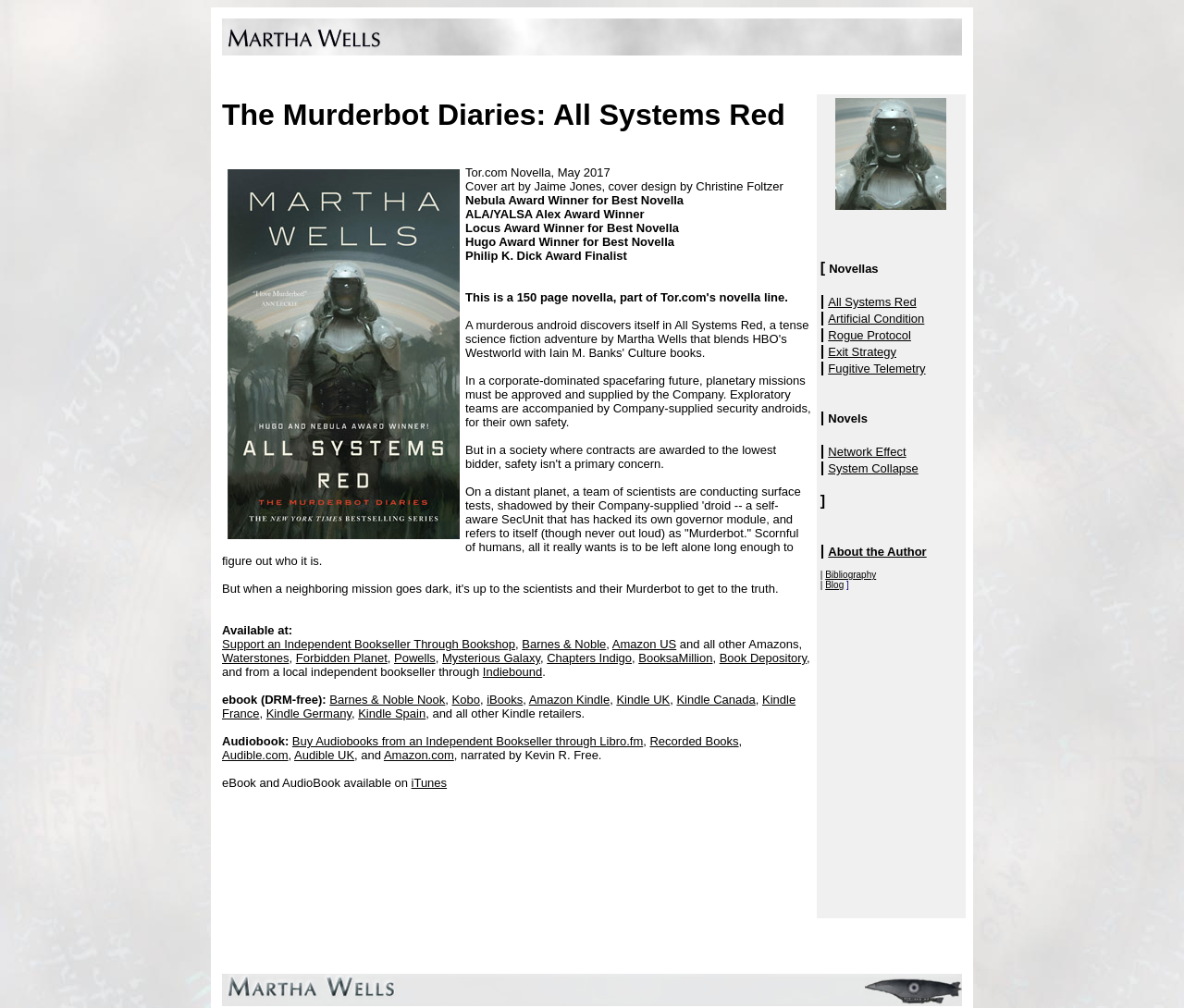Locate the bounding box coordinates of the area to click to fulfill this instruction: "Buy ebook from Barnes & Noble". The bounding box should be presented as four float numbers between 0 and 1, in the order [left, top, right, bottom].

[0.278, 0.687, 0.376, 0.701]